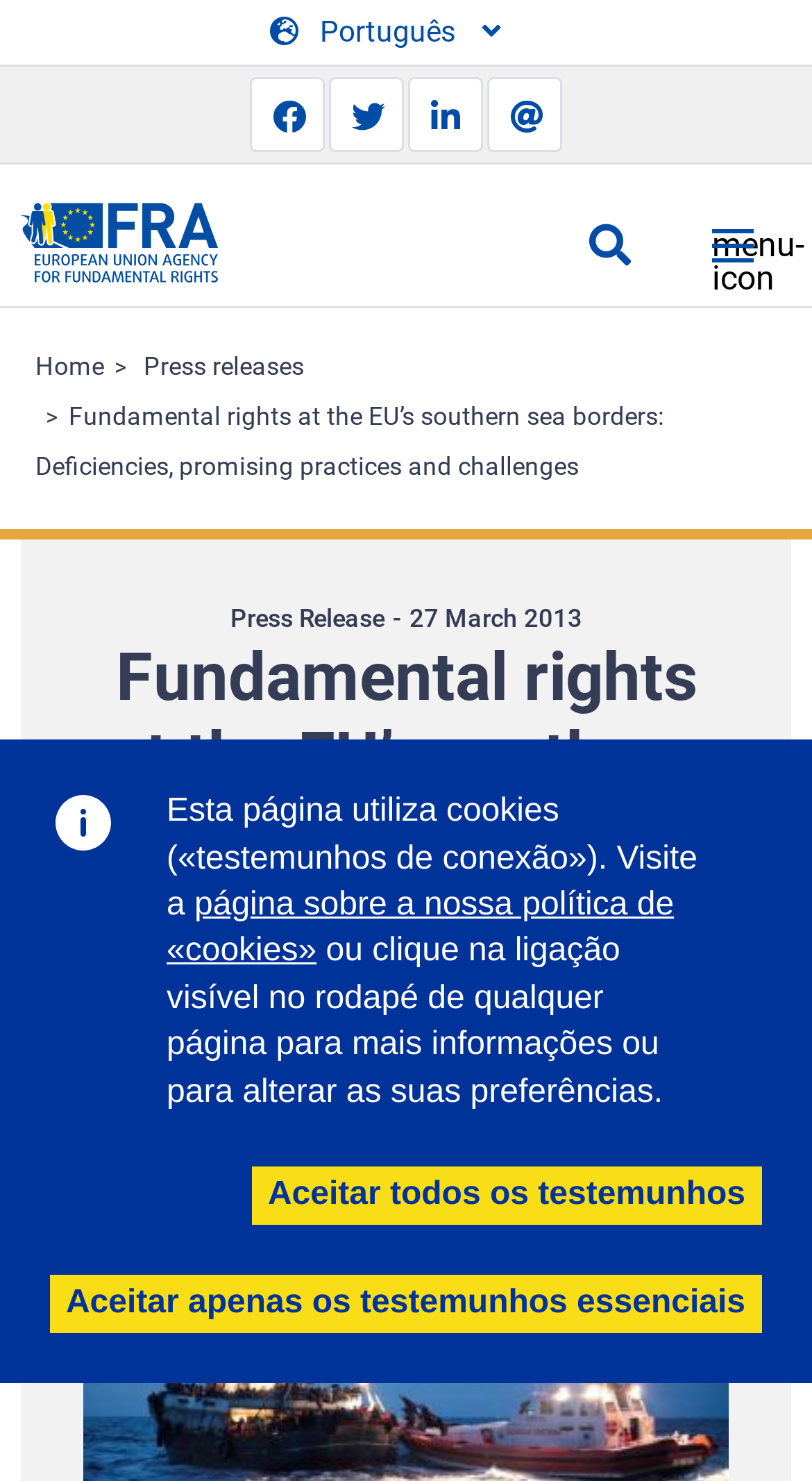Respond to the question with just a single word or phrase: 
What is the date of the press release?

27 March 2013